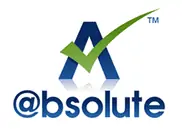What is the focus of the company associated with the logo?
Give a one-word or short-phrase answer derived from the screenshot.

Cleaning services